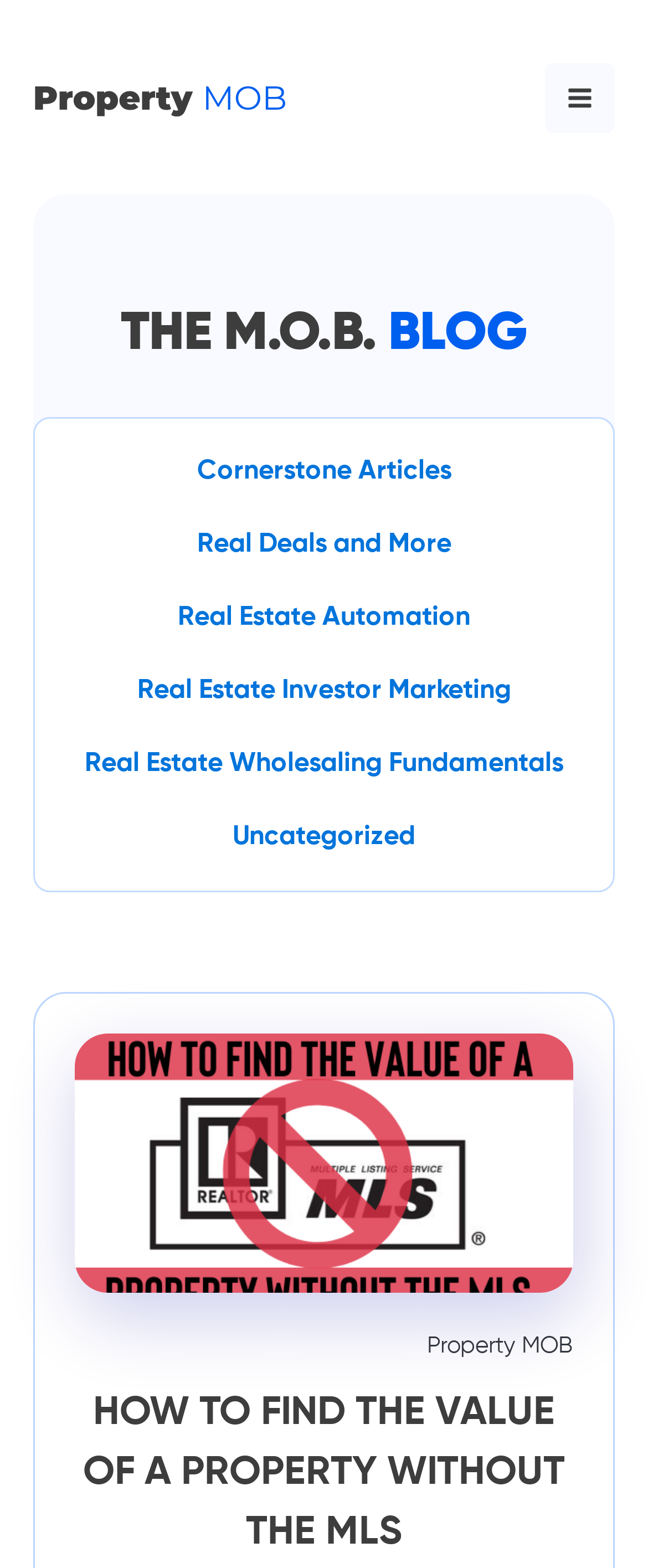Is there a section for real estate automation on the webpage?
Provide an in-depth and detailed explanation in response to the question.

Upon examining the links provided, I see that there is a specific link dedicated to 'Real Estate Automation', indicating that this topic is covered on the webpage.